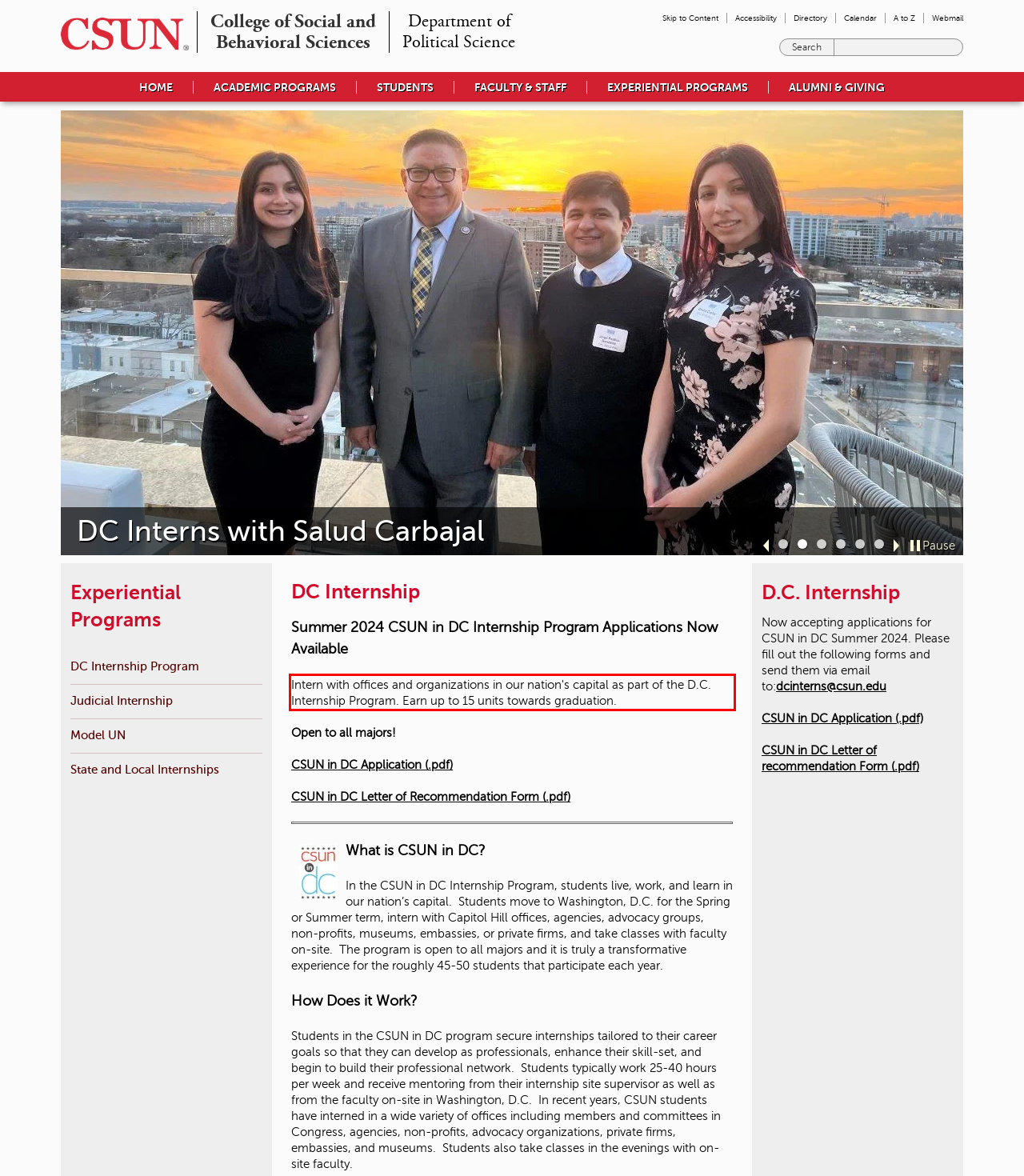You have a screenshot of a webpage, and there is a red bounding box around a UI element. Utilize OCR to extract the text within this red bounding box.

Intern with offices and organizations in our nation's capital as part of the D.C. Internship Program. Earn up to 15 units towards graduation.